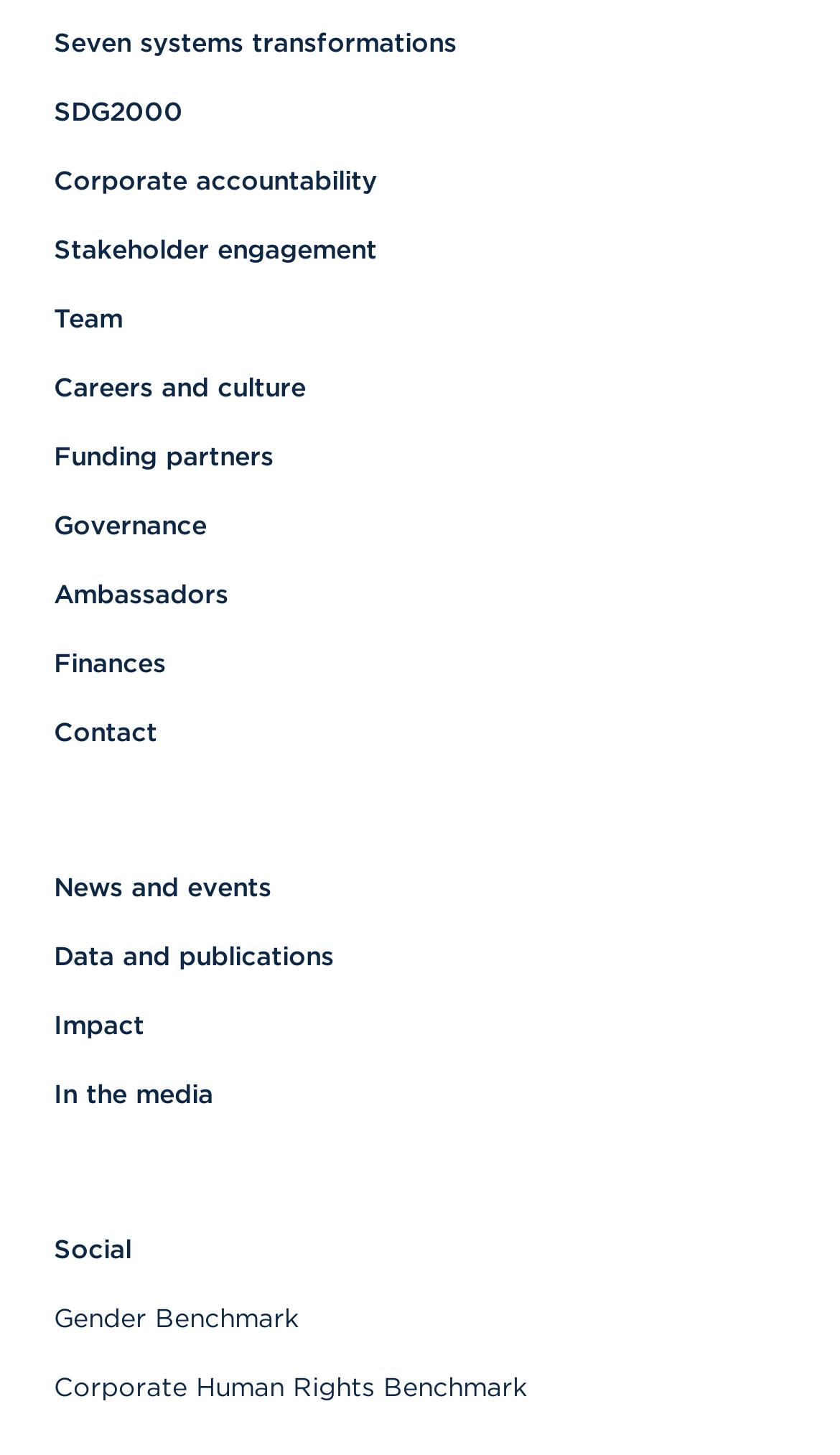Use a single word or phrase to respond to the question:
How many links are there on the webpage?

18